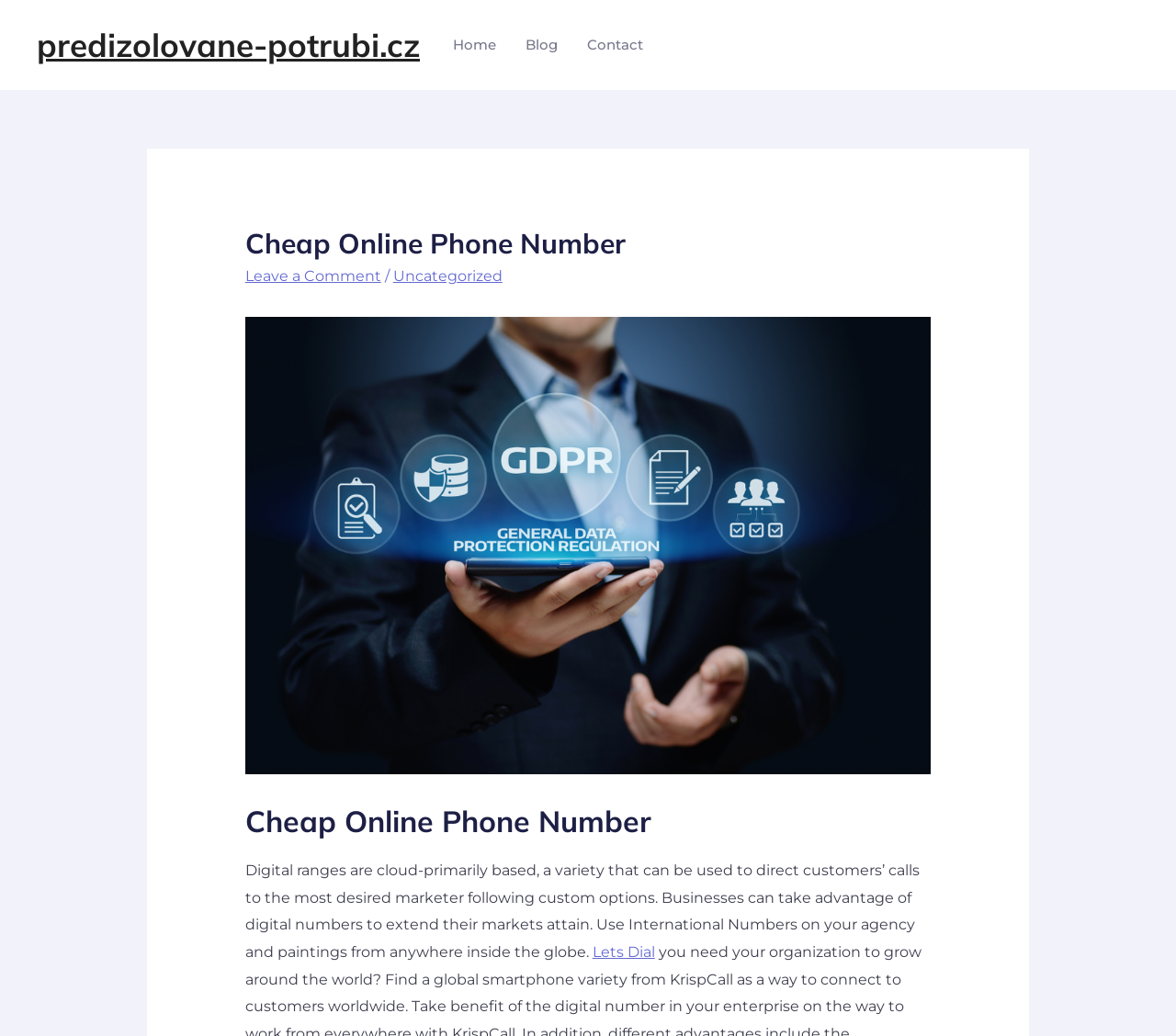What is the purpose of digital numbers?
Please craft a detailed and exhaustive response to the question.

Based on the text on the webpage, digital numbers can be used to direct customers' calls to the most desired marketer following custom options, and businesses can take advantage of digital numbers to extend their market reach.